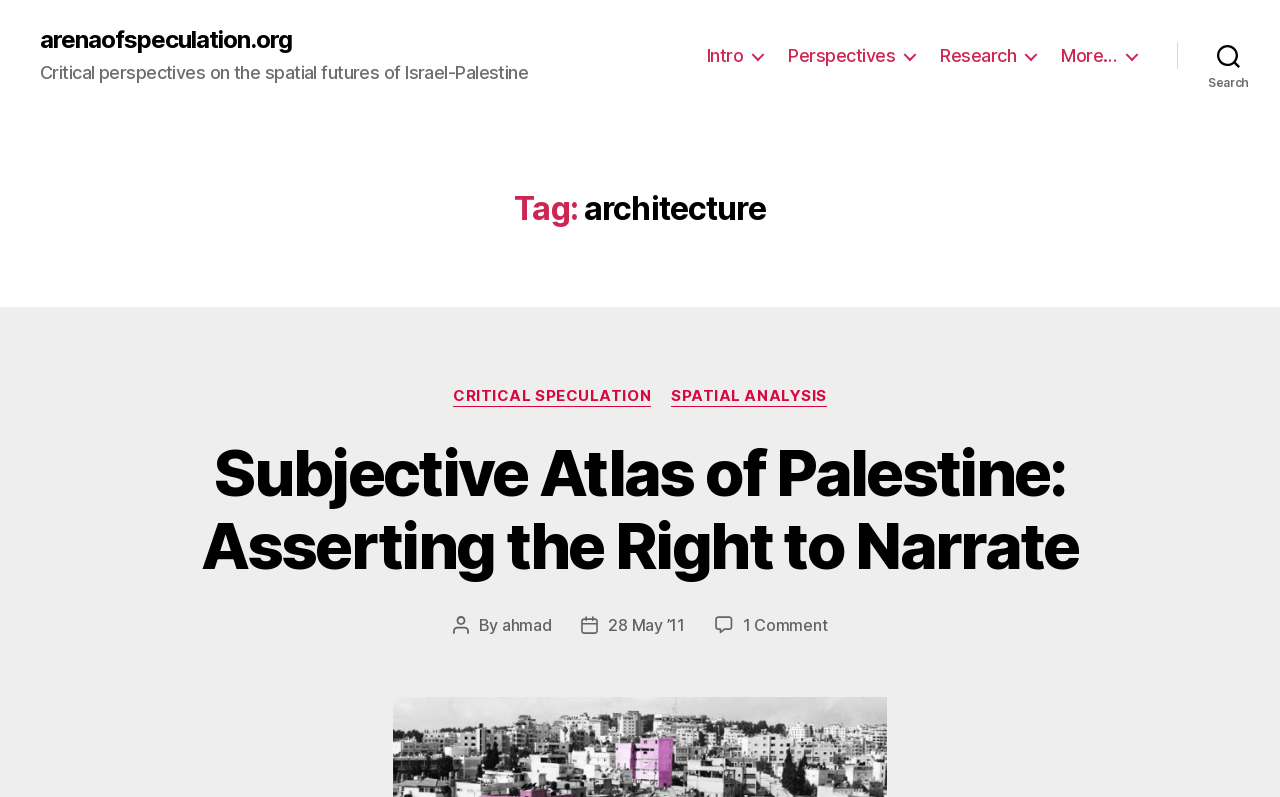Specify the bounding box coordinates of the region I need to click to perform the following instruction: "view more pages". The coordinates must be four float numbers in the range of 0 to 1, i.e., [left, top, right, bottom].

[0.829, 0.056, 0.888, 0.083]